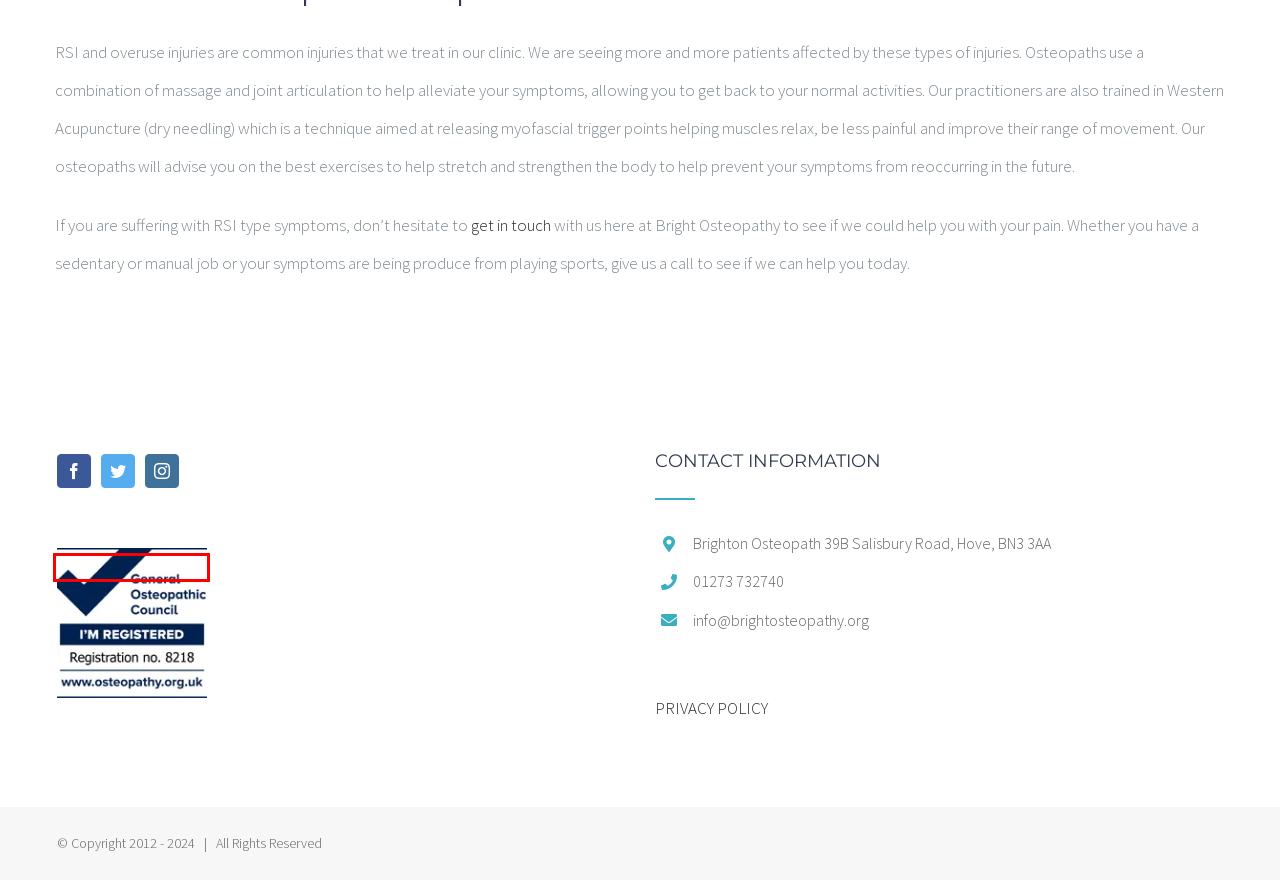You are given a screenshot of a webpage with a red bounding box around an element. Choose the most fitting webpage description for the page that appears after clicking the element within the red bounding box. Here are the candidates:
A. Brighton Osteopath Clinic - Bright Osteopathy
B. ARTICLES - Bright Osteopathy
C. TEAM - Bright Osteopathy
D. ABOUT - Bright Osteopathy
E. Brighton Osteopath | Bright Osteopathy in Brighton & Hove
F. PRIVACY POLICY - Bright Osteopathy
G. Miss Carla Hole - General Osteopathic Council
H. Make Appointment - Bright Osteopathy

G